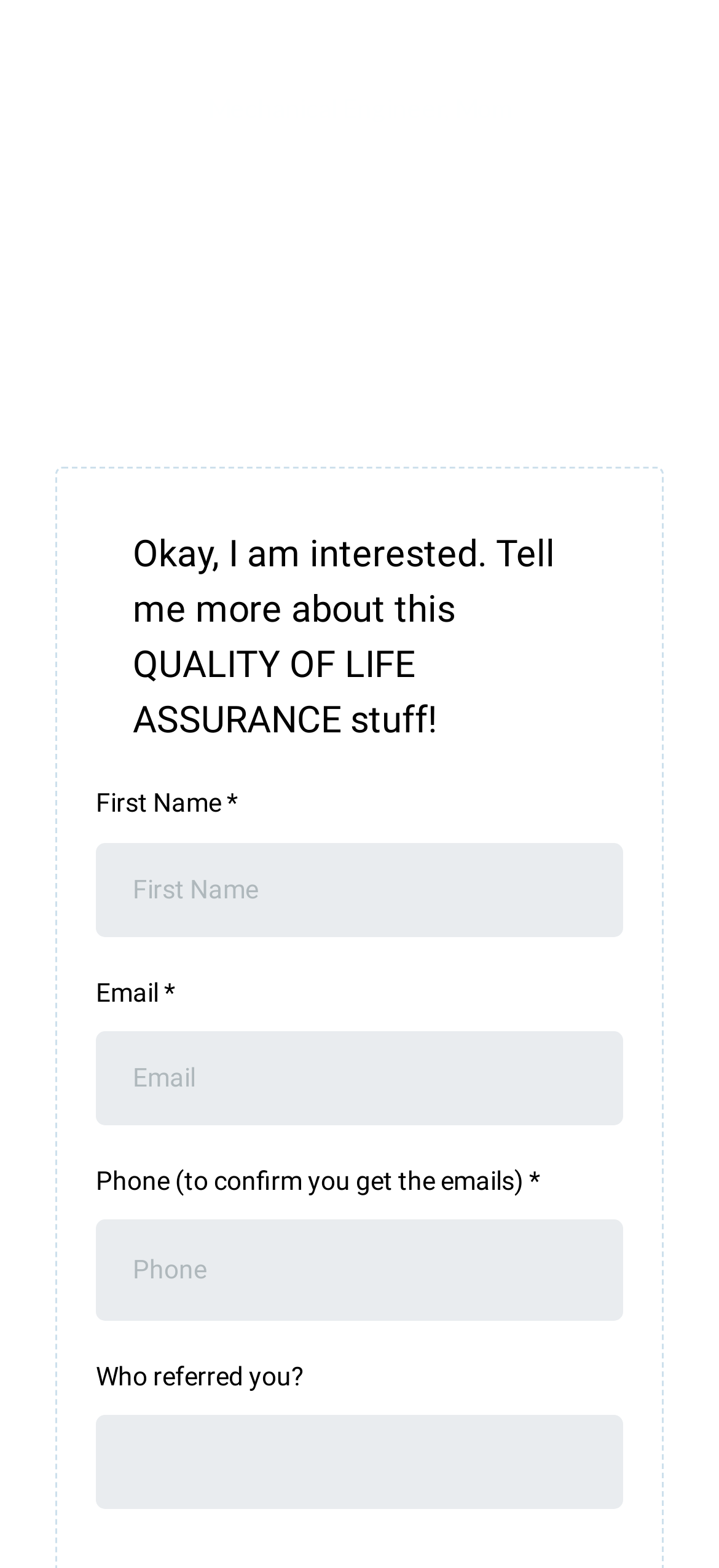Pinpoint the bounding box coordinates of the clickable area needed to execute the instruction: "Click on the 'Curafluence' link". The coordinates should be specified as four float numbers between 0 and 1, i.e., [left, top, right, bottom].

None